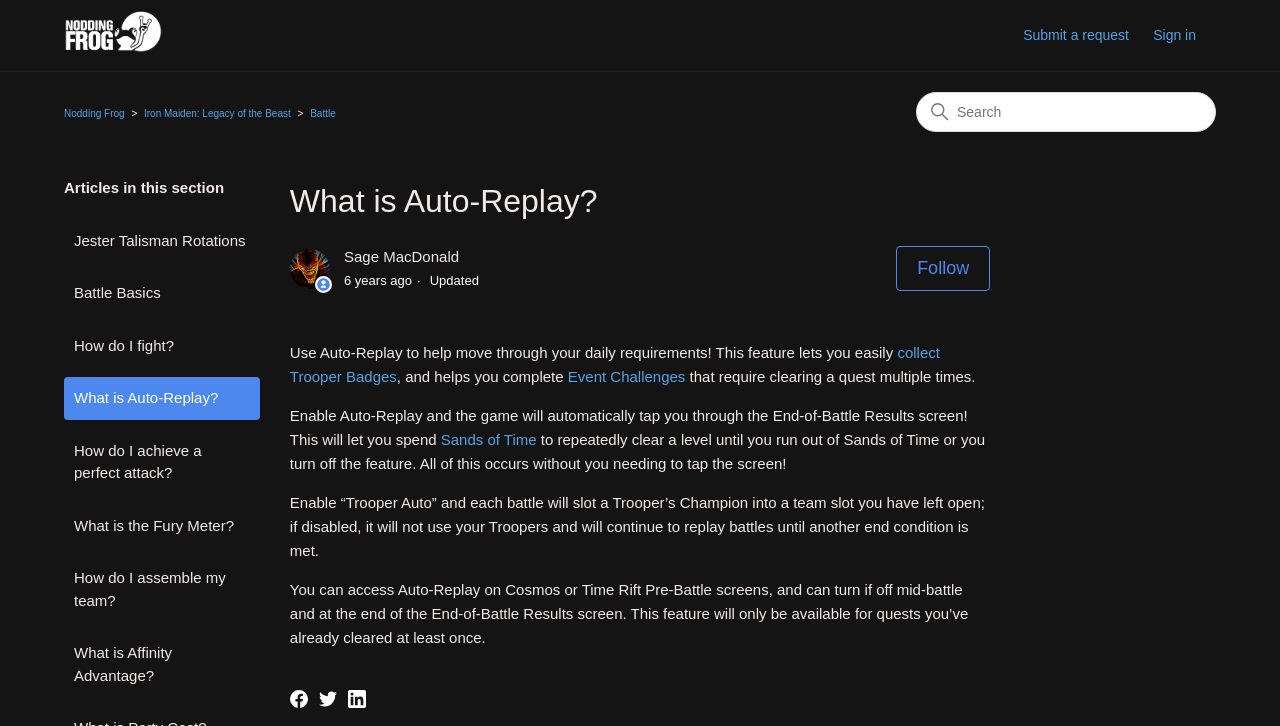Please identify the bounding box coordinates of the area I need to click to accomplish the following instruction: "Share this page on Facebook".

[0.226, 0.951, 0.24, 0.976]